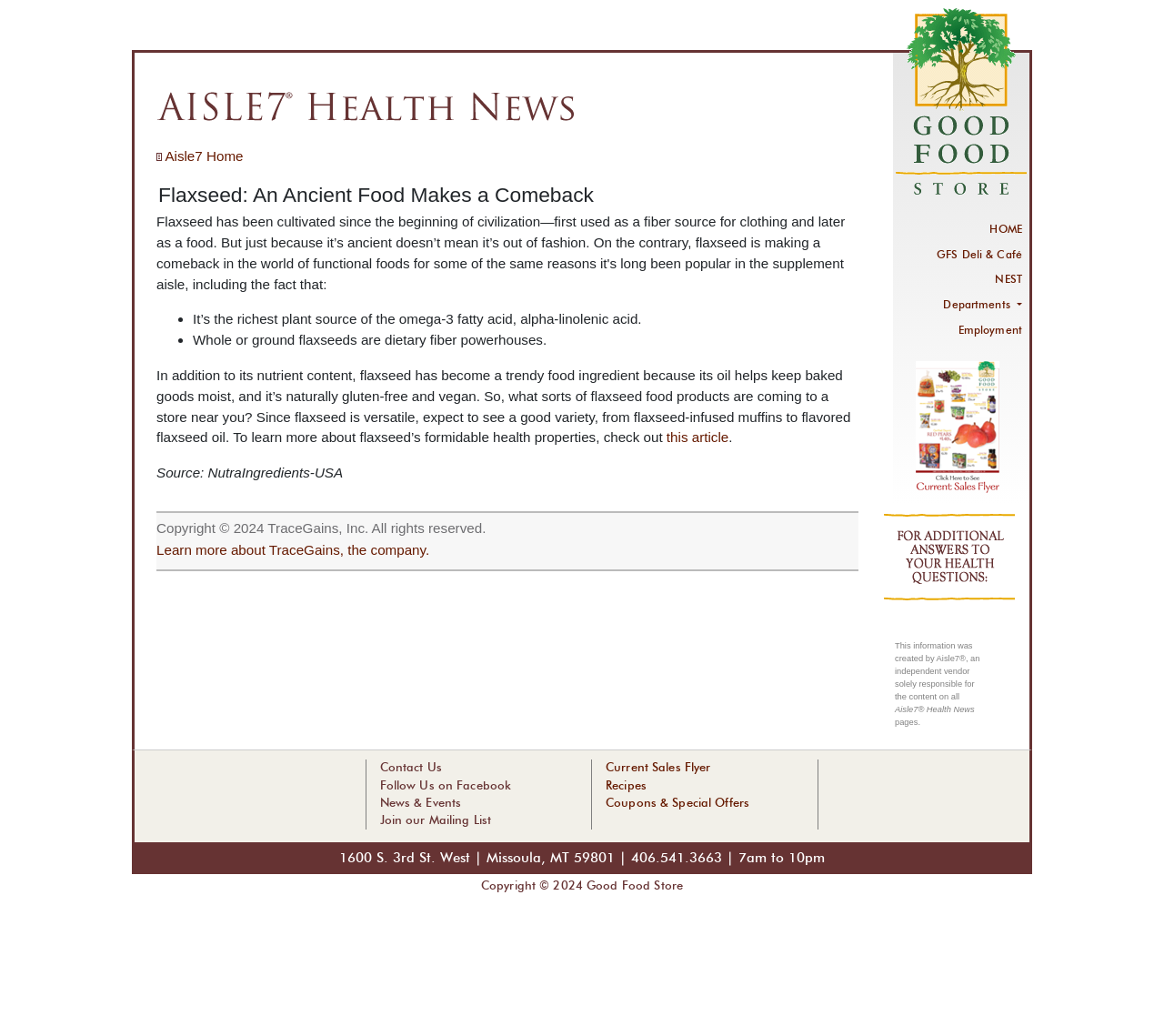Pinpoint the bounding box coordinates of the element you need to click to execute the following instruction: "Click on Aisle7 Information". The bounding box should be represented by four float numbers between 0 and 1, in the format [left, top, right, bottom].

[0.134, 0.095, 0.574, 0.11]